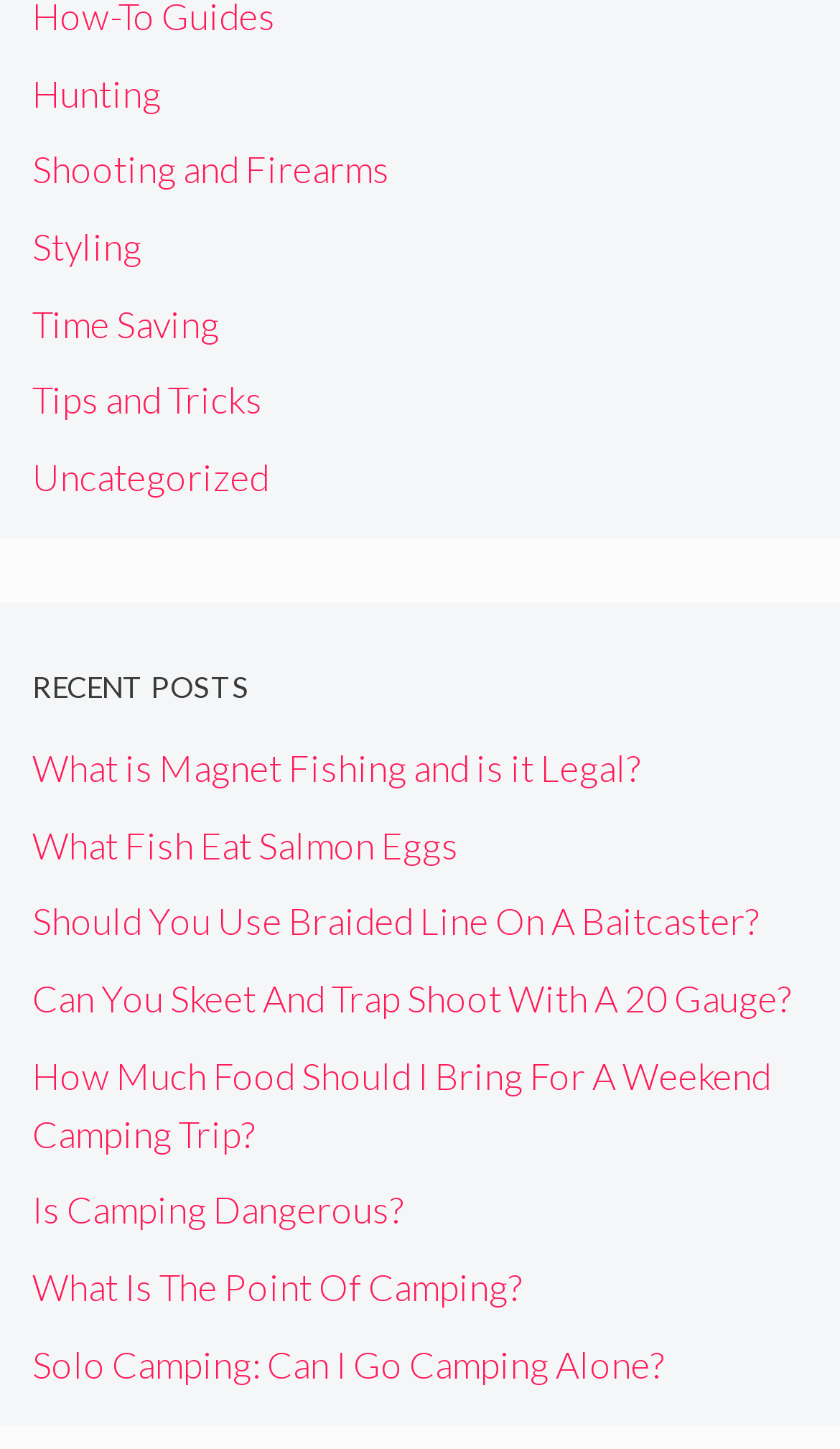Please locate the bounding box coordinates of the region I need to click to follow this instruction: "Explore Shooting and Firearms".

[0.038, 0.102, 0.464, 0.133]